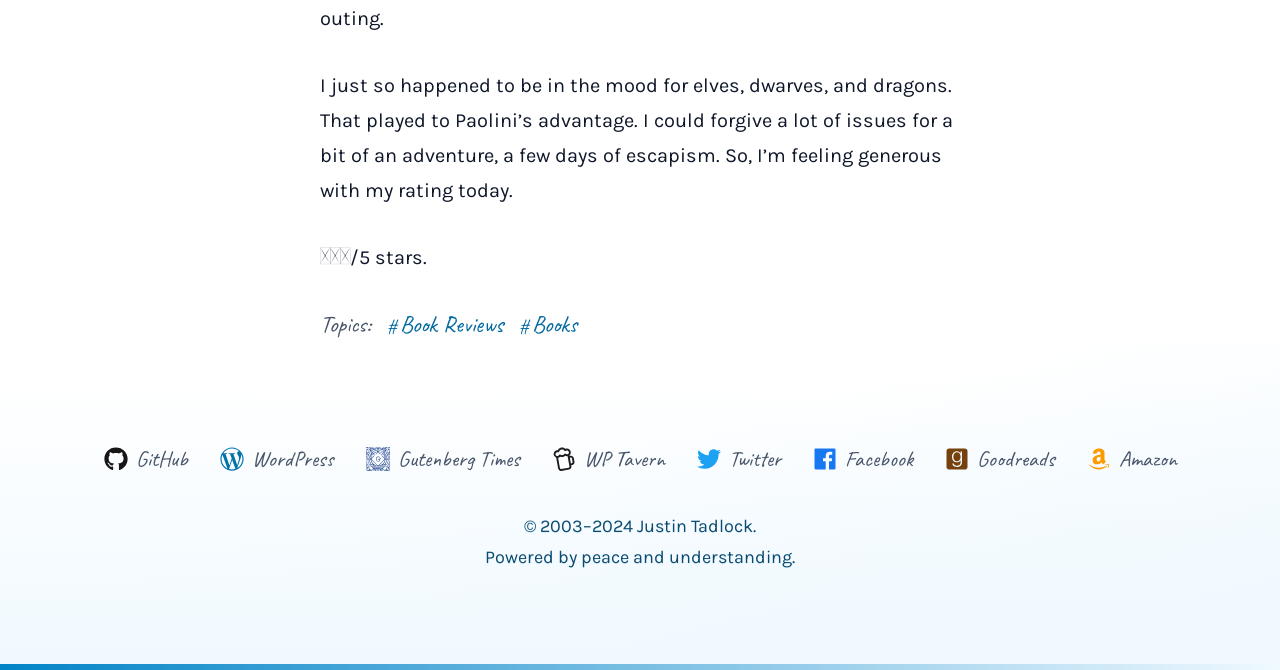Determine the bounding box coordinates of the clickable region to follow the instruction: "Download the image".

None